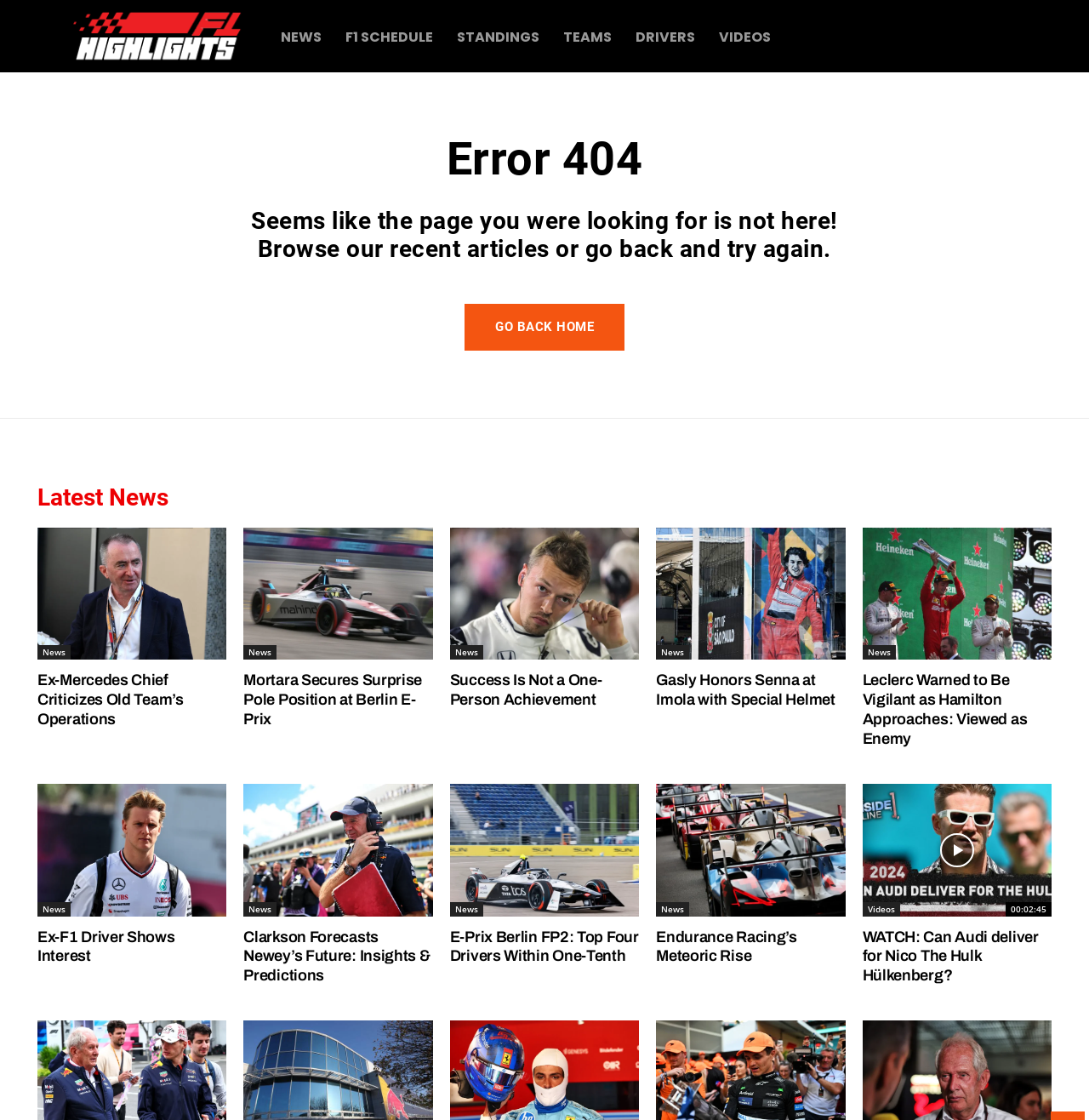Using the provided element description: "Go Back Home", determine the bounding box coordinates of the corresponding UI element in the screenshot.

[0.427, 0.271, 0.573, 0.313]